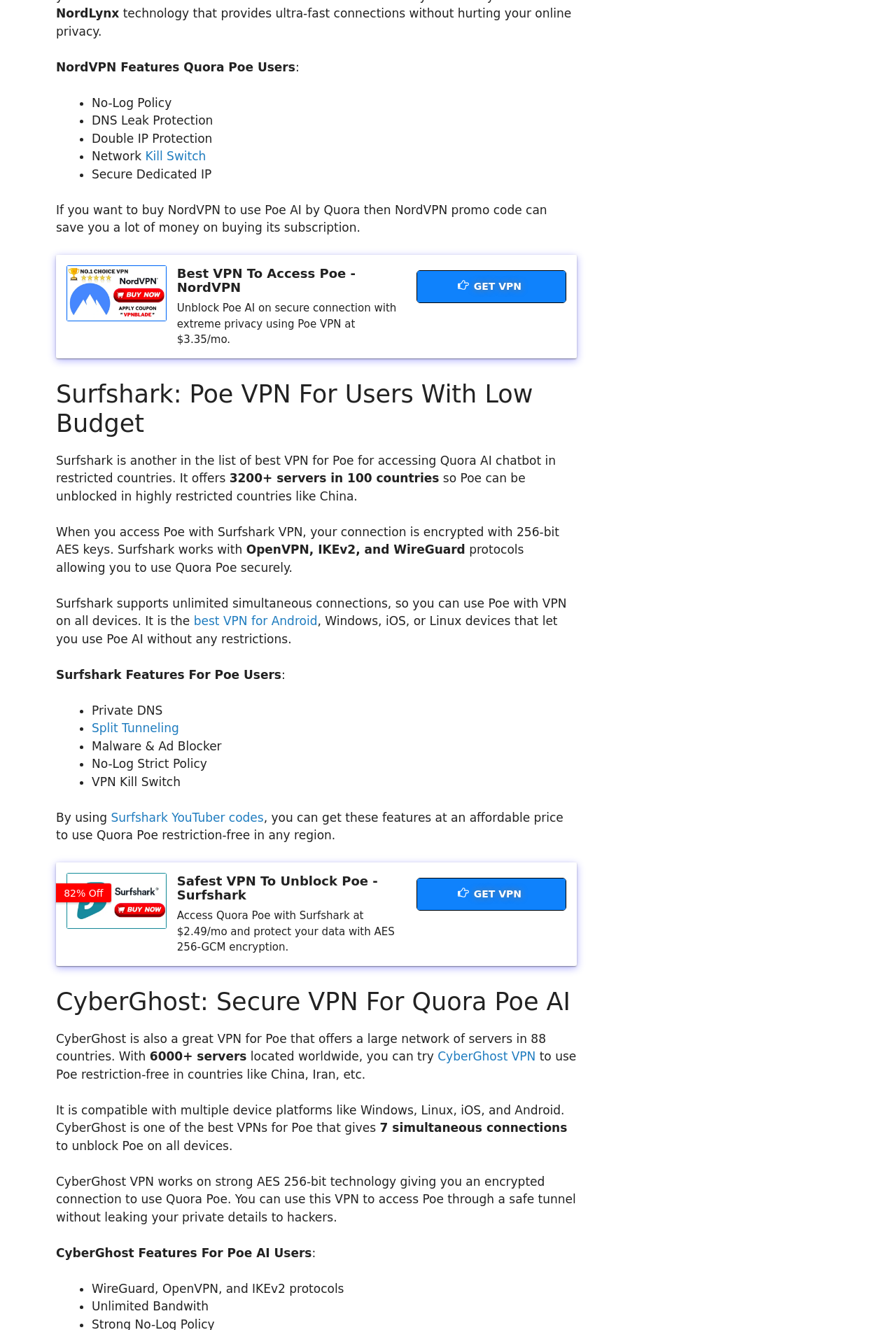How many simultaneous connections does Surfshark support?
Please provide an in-depth and detailed response to the question.

According to the webpage, Surfshark supports unlimited simultaneous connections, allowing users to use Poe with VPN on all devices. This information is obtained from the StaticText element with the text 'Surfshark supports unlimited simultaneous connections, so you can use Poe with VPN on all devices.'